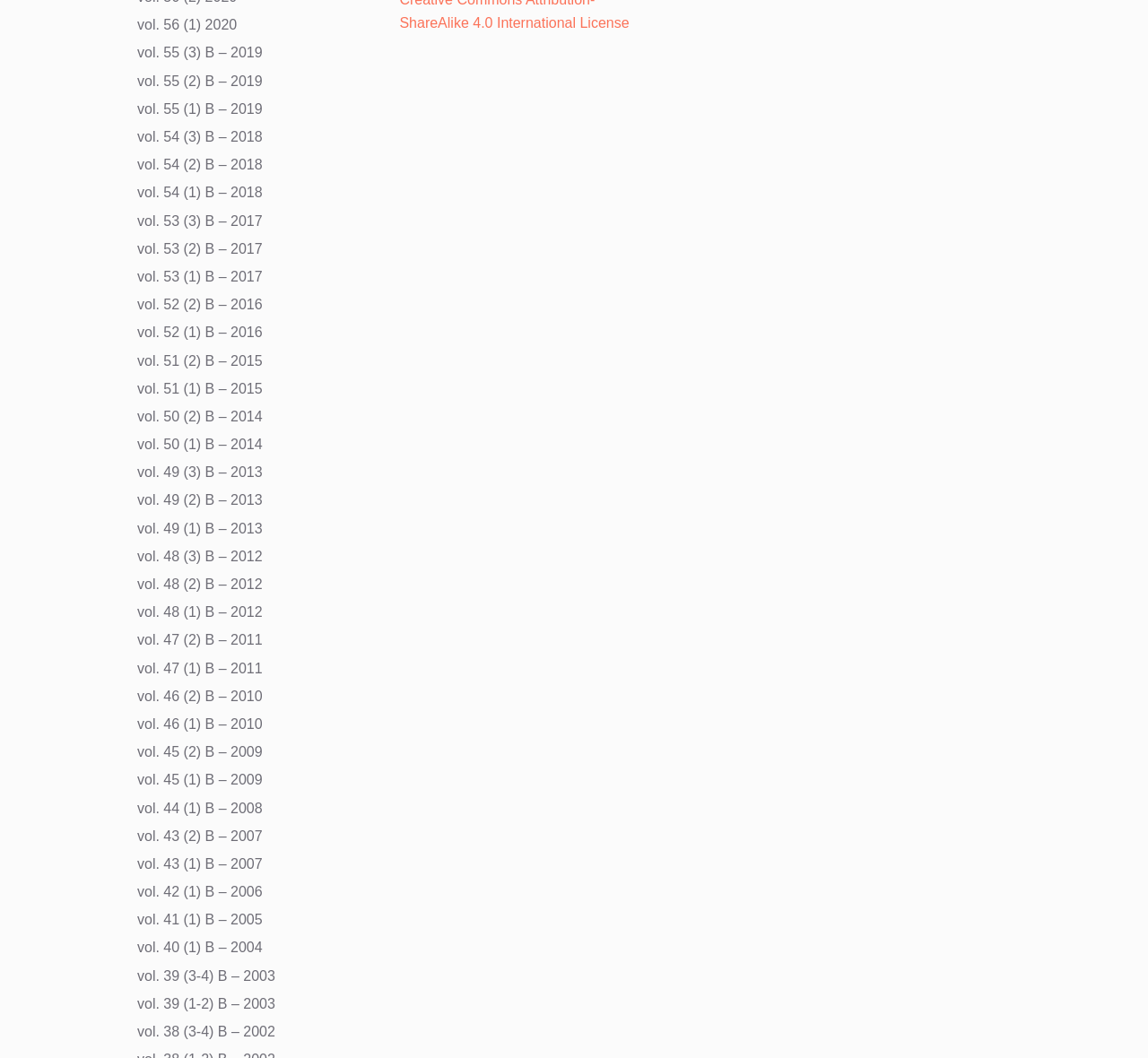Determine the bounding box coordinates of the clickable element necessary to fulfill the instruction: "read volume 53 issue 1". Provide the coordinates as four float numbers within the 0 to 1 range, i.e., [left, top, right, bottom].

[0.12, 0.254, 0.229, 0.269]